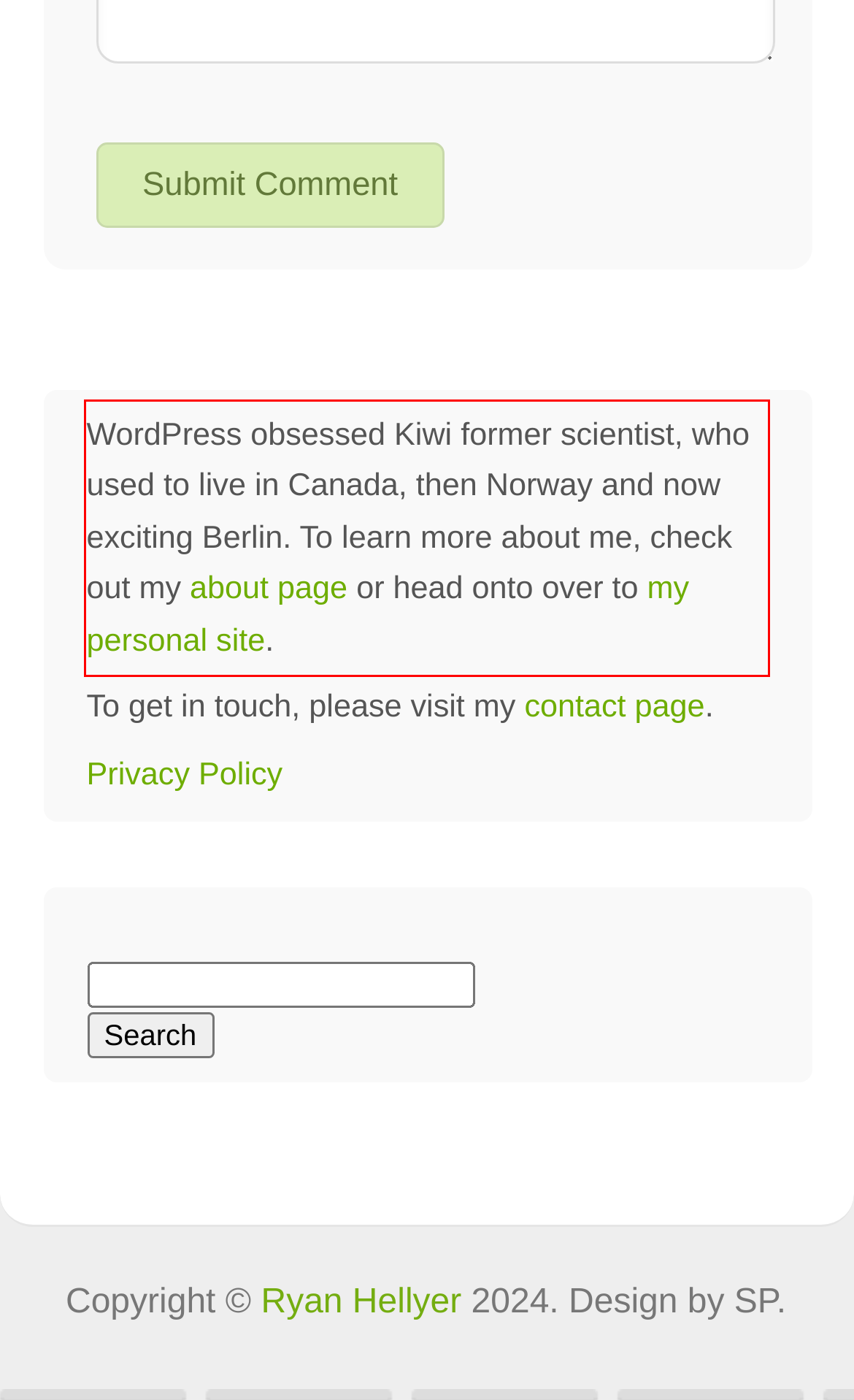Given the screenshot of the webpage, identify the red bounding box, and recognize the text content inside that red bounding box.

WordPress obsessed Kiwi former scientist, who used to live in Canada, then Norway and now exciting Berlin. To learn more about me, check out my about page or head onto over to my personal site.